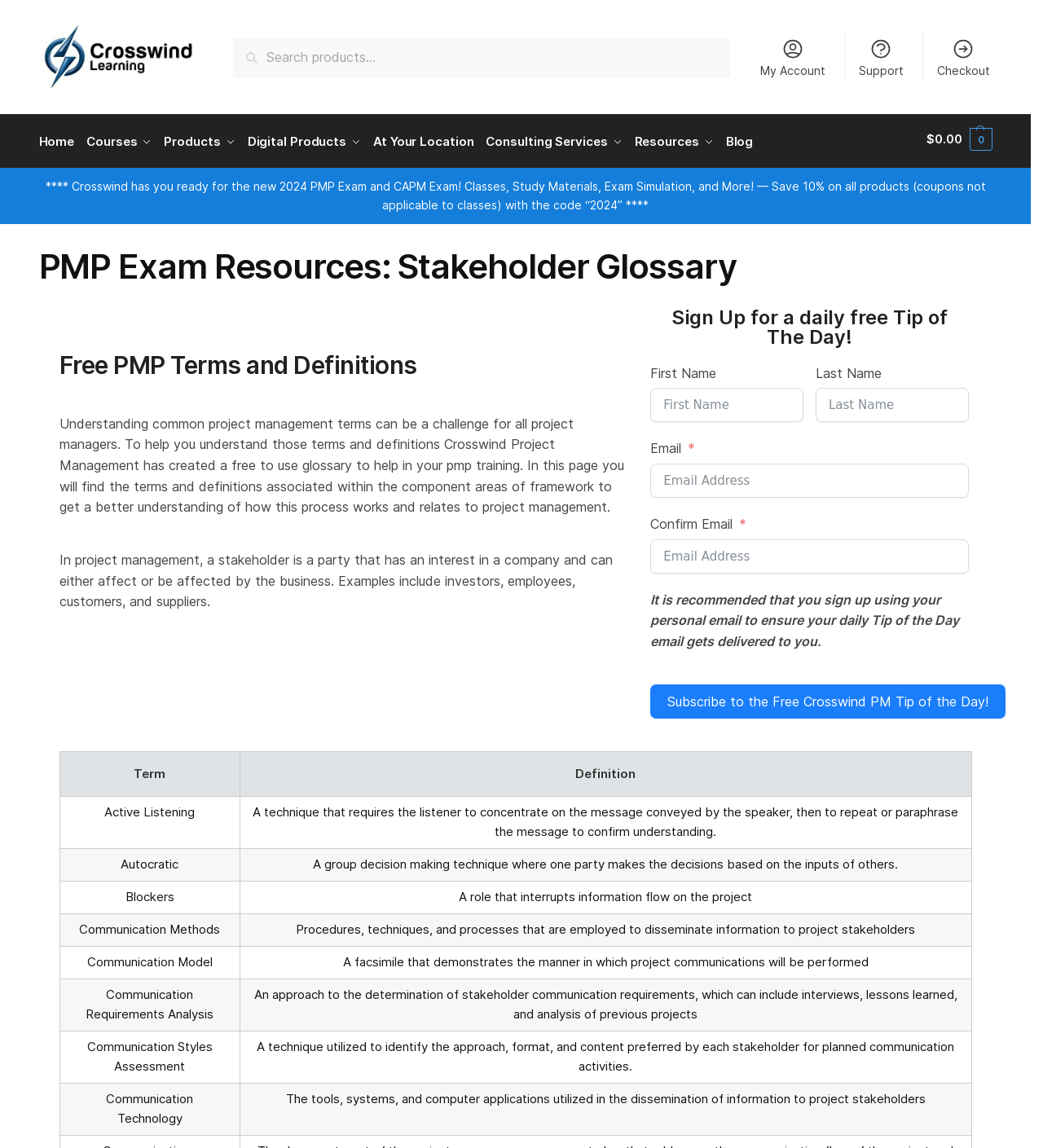Given the description of the UI element: "name="email" placeholder="Email Address"", predict the bounding box coordinates in the form of [left, top, right, bottom], with each value being a float between 0 and 1.

[0.624, 0.4, 0.929, 0.43]